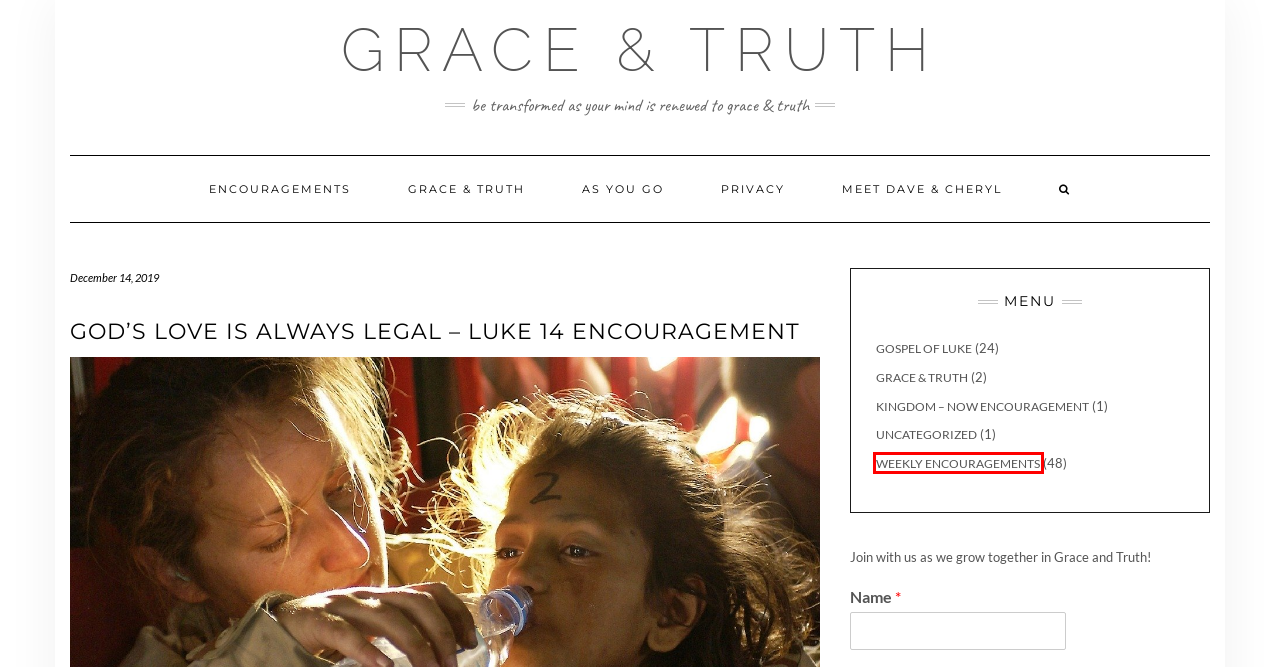Look at the screenshot of a webpage where a red rectangle bounding box is present. Choose the webpage description that best describes the new webpage after clicking the element inside the red bounding box. Here are the candidates:
A. Gospel of Luke – Grace & Truth
B. Dave & Cheryl – Grace & Truth
C. Privacy Policy – Grace & Truth
D. Weekly Encouragements – Grace & Truth
E. Encouragements – Grace & Truth
F. Meet Peter – Grace & Truth
G. Uncategorized – Grace & Truth
H. KINGDOM – NOW Encouragement – Grace & Truth

D